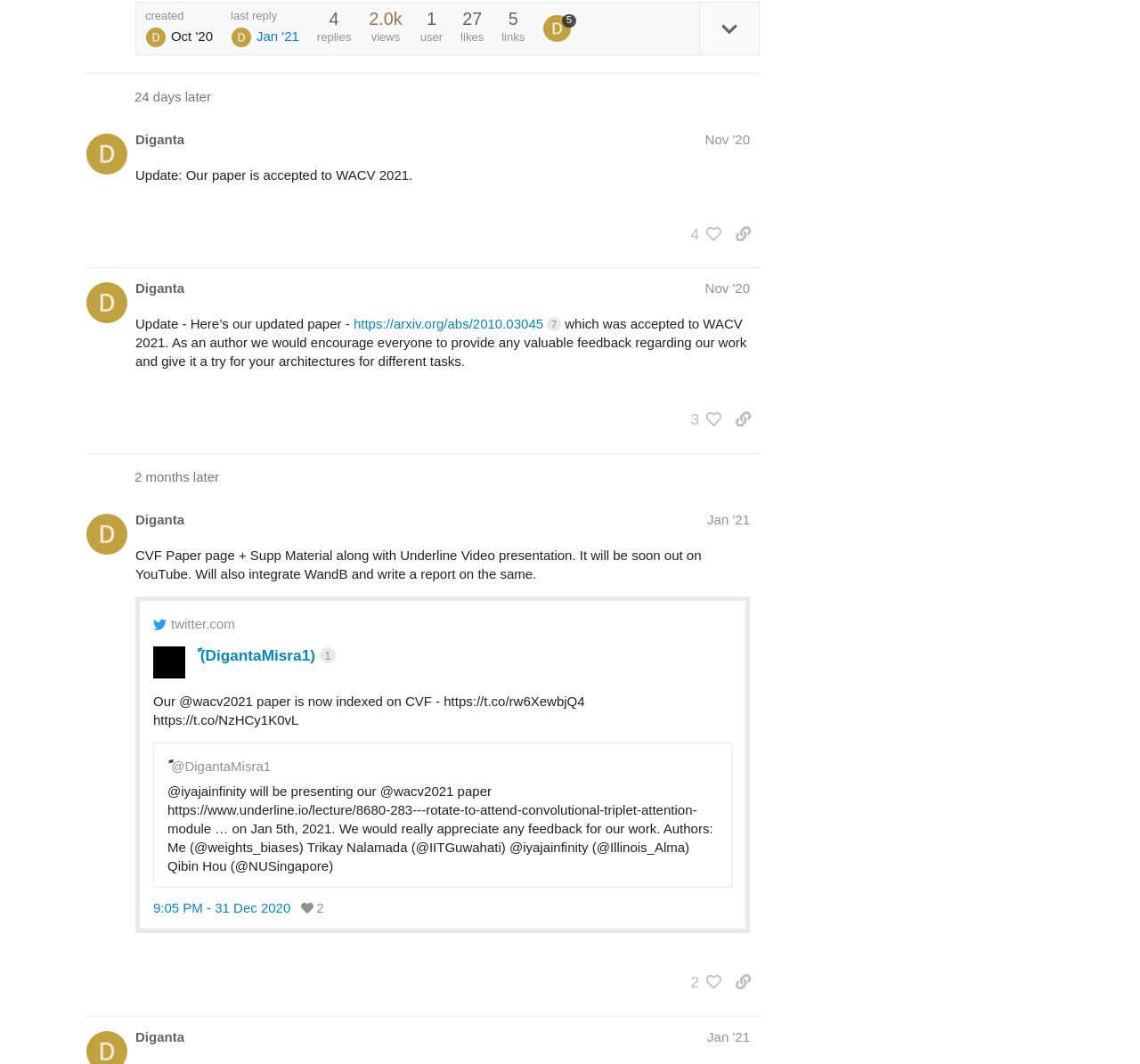How many people liked the first post?
Look at the image and answer with only one word or phrase.

4